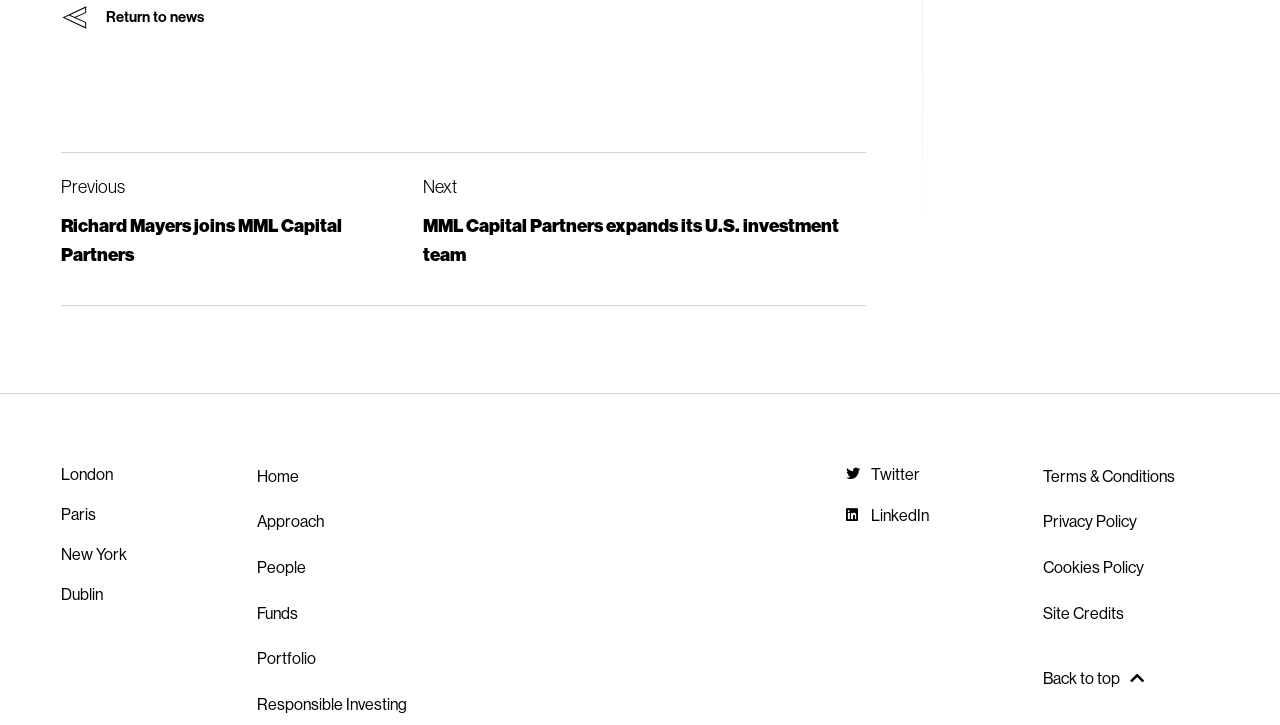Could you indicate the bounding box coordinates of the region to click in order to complete this instruction: "visit Dublin page".

[0.048, 0.805, 0.081, 0.832]